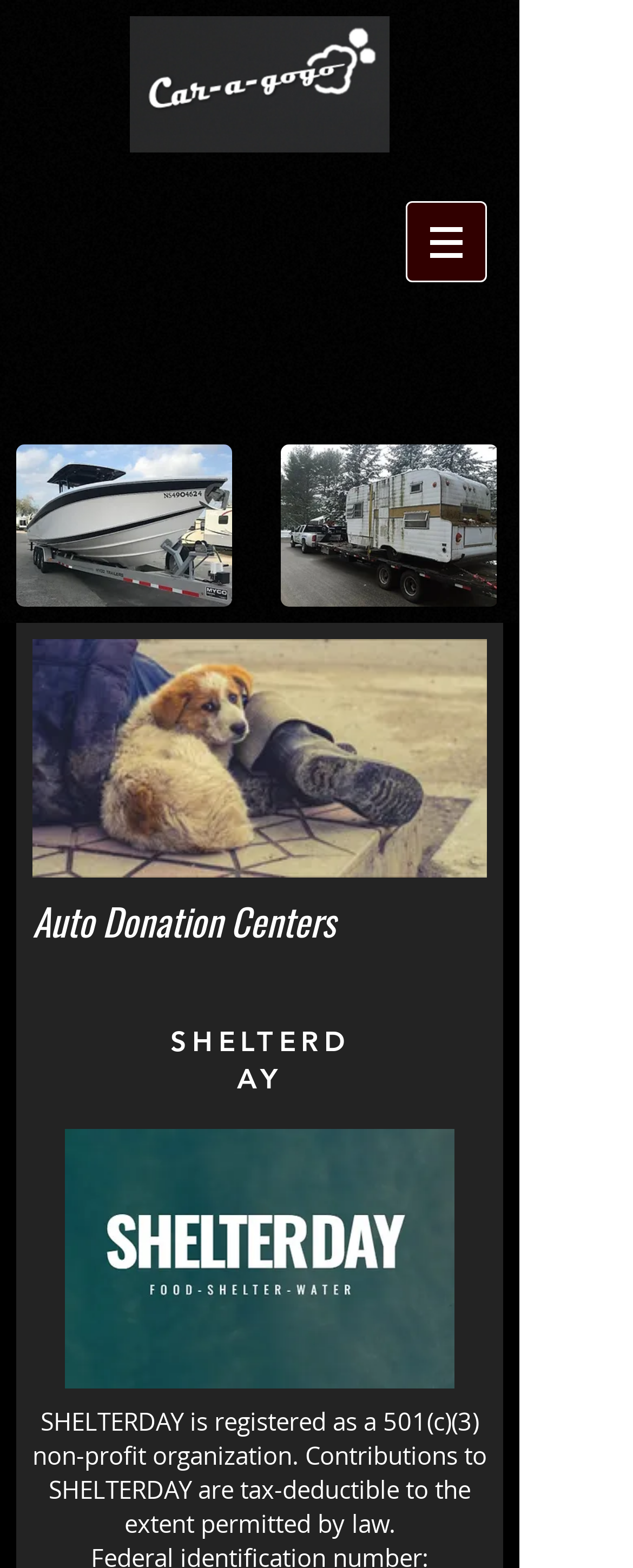Using floating point numbers between 0 and 1, provide the bounding box coordinates in the format (top-left x, top-left y, bottom-right x, bottom-right y). Locate the UI element described here: aria-describedby="describedby_item-1-comp-kd0f9d8o" aria-label="trialer"

[0.444, 0.283, 0.786, 0.387]